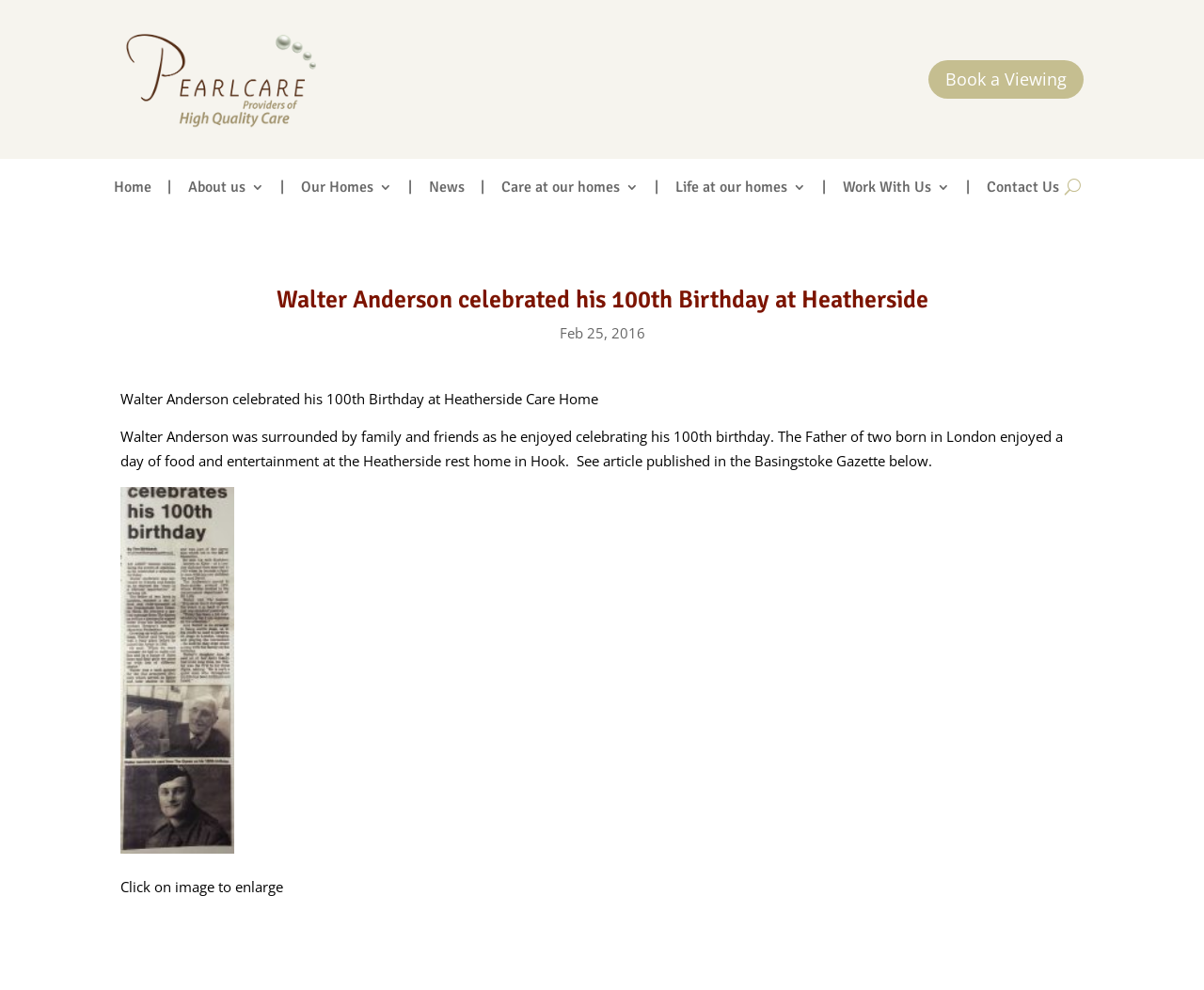From the webpage screenshot, predict the bounding box of the UI element that matches this description: "alt="gazette"".

[0.1, 0.848, 0.195, 0.867]